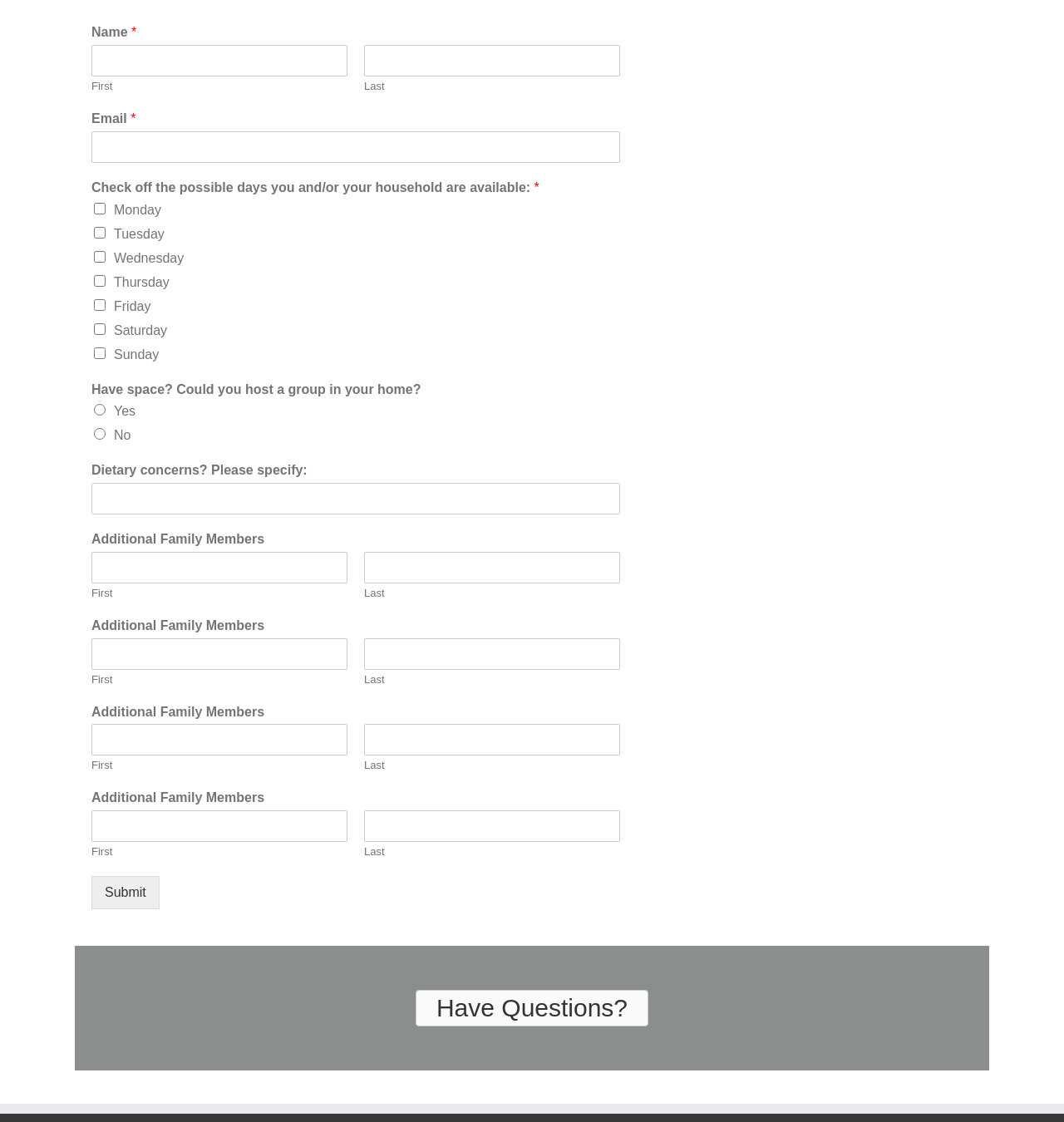How many additional family members can be added?
Using the details from the image, give an elaborate explanation to answer the question.

There is no limit to the number of additional family members that can be added because there are multiple text boxes labeled 'Additional Family Members First' and 'Last' that can be filled in repeatedly.